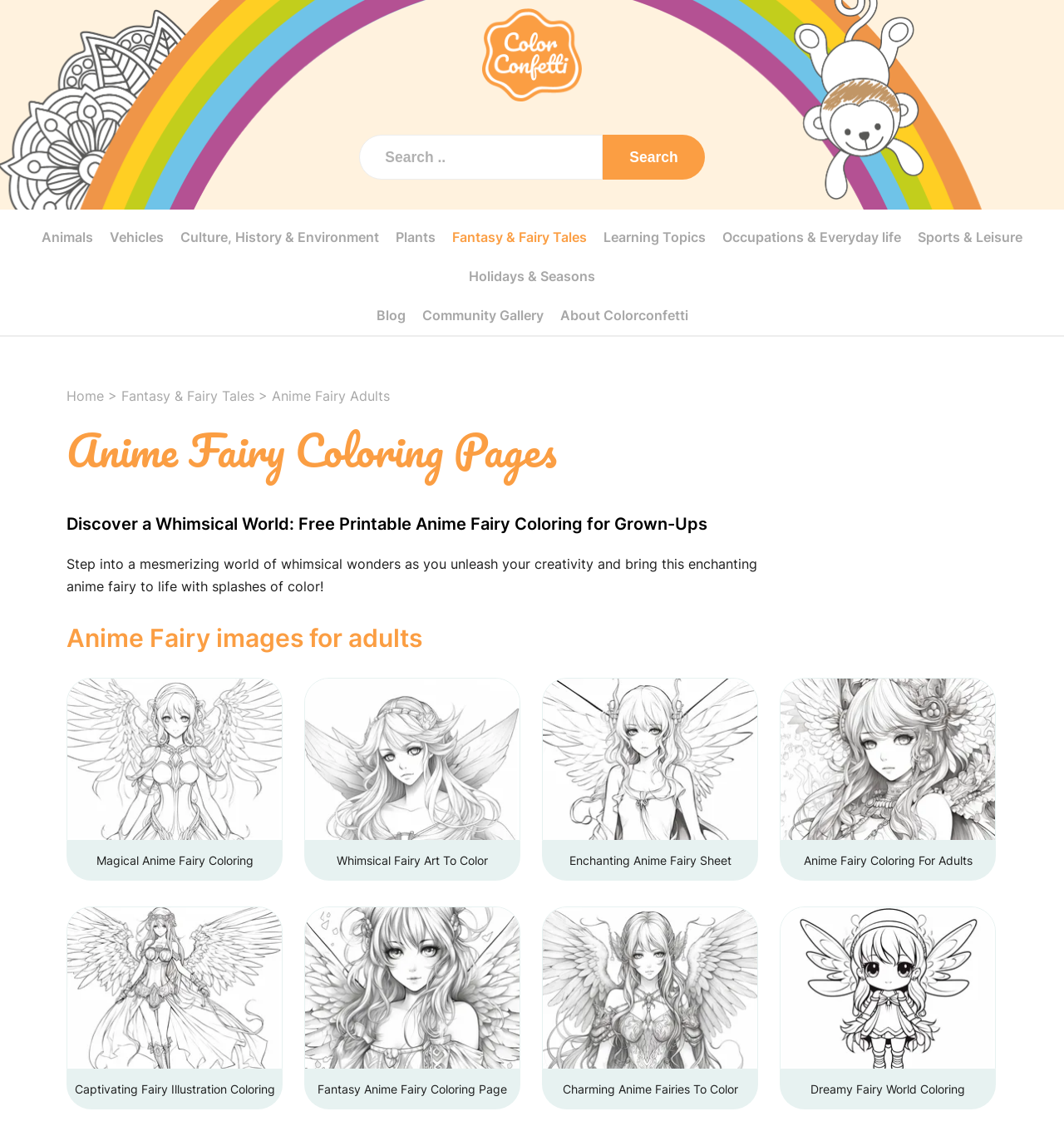Find the bounding box coordinates corresponding to the UI element with the description: "Occupations & Everyday life". The coordinates should be formatted as [left, top, right, bottom], with values as floats between 0 and 1.

[0.679, 0.2, 0.847, 0.22]